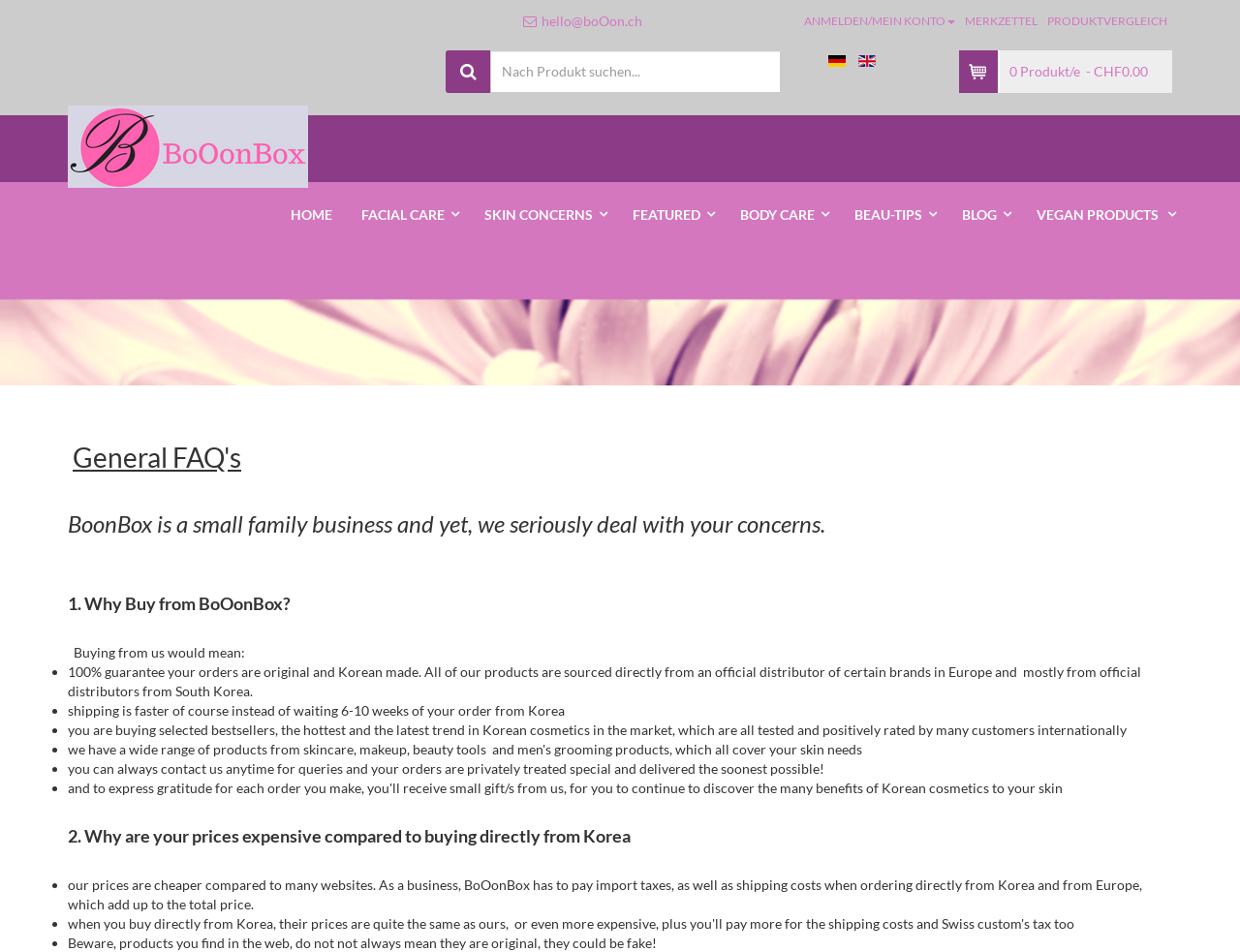Write an elaborate caption that captures the essence of the webpage.

This webpage is about BoOon, a Korean skincare and routine online store. At the top, there is a navigation bar with links to "hello@boOon.ch", "ANMELDEN/MEIN KONTO", "MERKZETTEL", "PRODUKTVERGLEICH", and a search bar where users can search for products. Below the navigation bar, there are links to switch between languages, including Deutsch (DE) and English (UK).

On the left side, there is a menu with links to "BoOonBox", "HOME", "FACIAL CARE", "SKIN CONCERNS", "FEATURED", "BODY CARE", "BEAU-TIPS", "BLOG", and "VEGAN PRODUCTS". 

The main content of the webpage is divided into sections, each with a heading. The first section is "General FAQ's", which introduces BoOonBox as a small family business that takes customer concerns seriously. The second section, "Why Buy from BoOonBox?", lists the benefits of buying from BoOonBox, including a 100% guarantee of original and Korean-made products, faster shipping, and access to selected bestsellers and the latest trends in Korean cosmetics.

The third section, "Why are your prices expensive compared to buying directly from Korea", explains that BoOonBox's prices are cheaper compared to many websites, and that the prices include import taxes and shipping costs. The section also warns customers to beware of fake products found on the web.

Throughout the webpage, there are several images, including the BoOonBox logo and flags representing different languages.